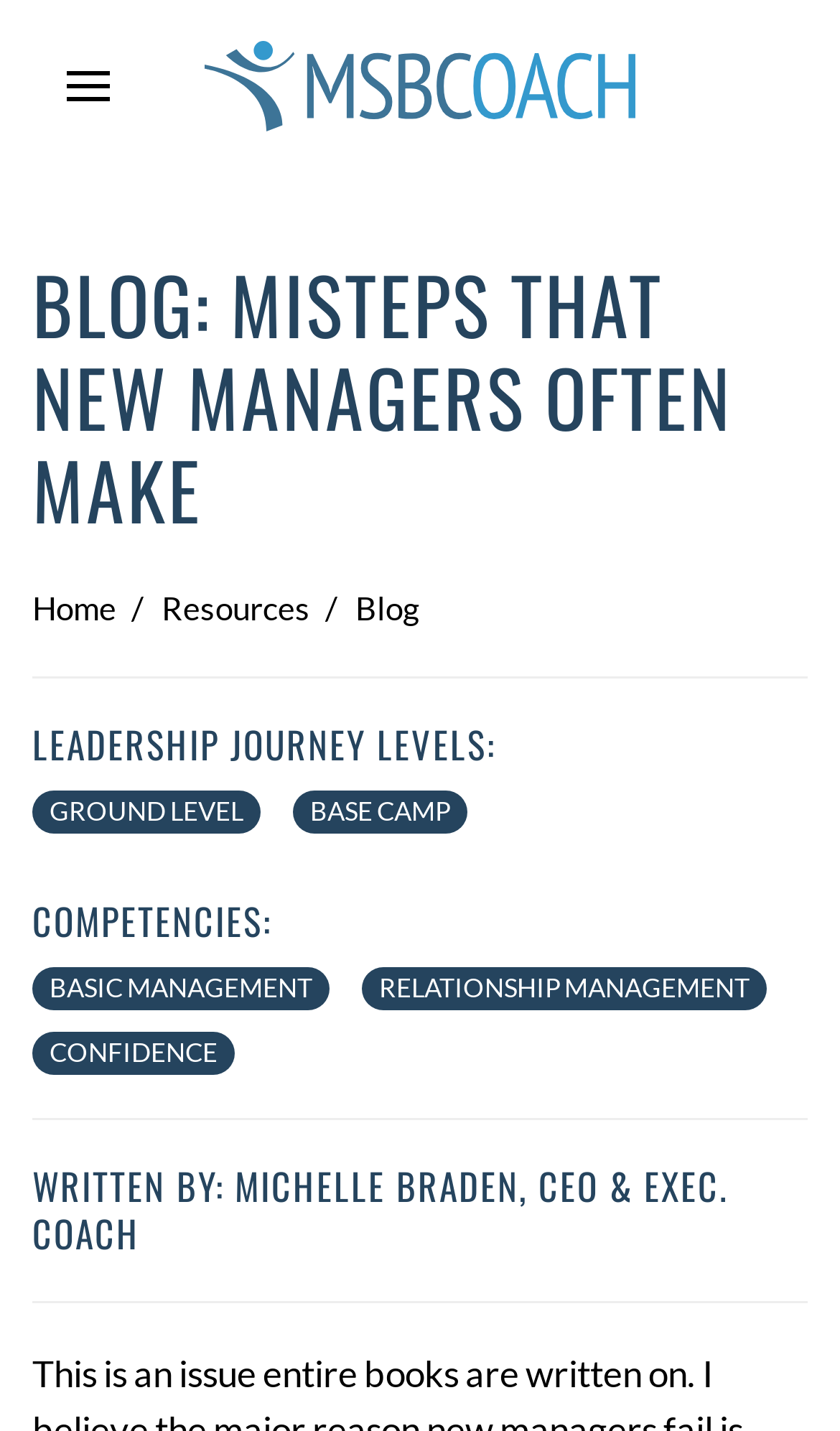Identify the bounding box for the element characterized by the following description: "Terms & Conditions".

None